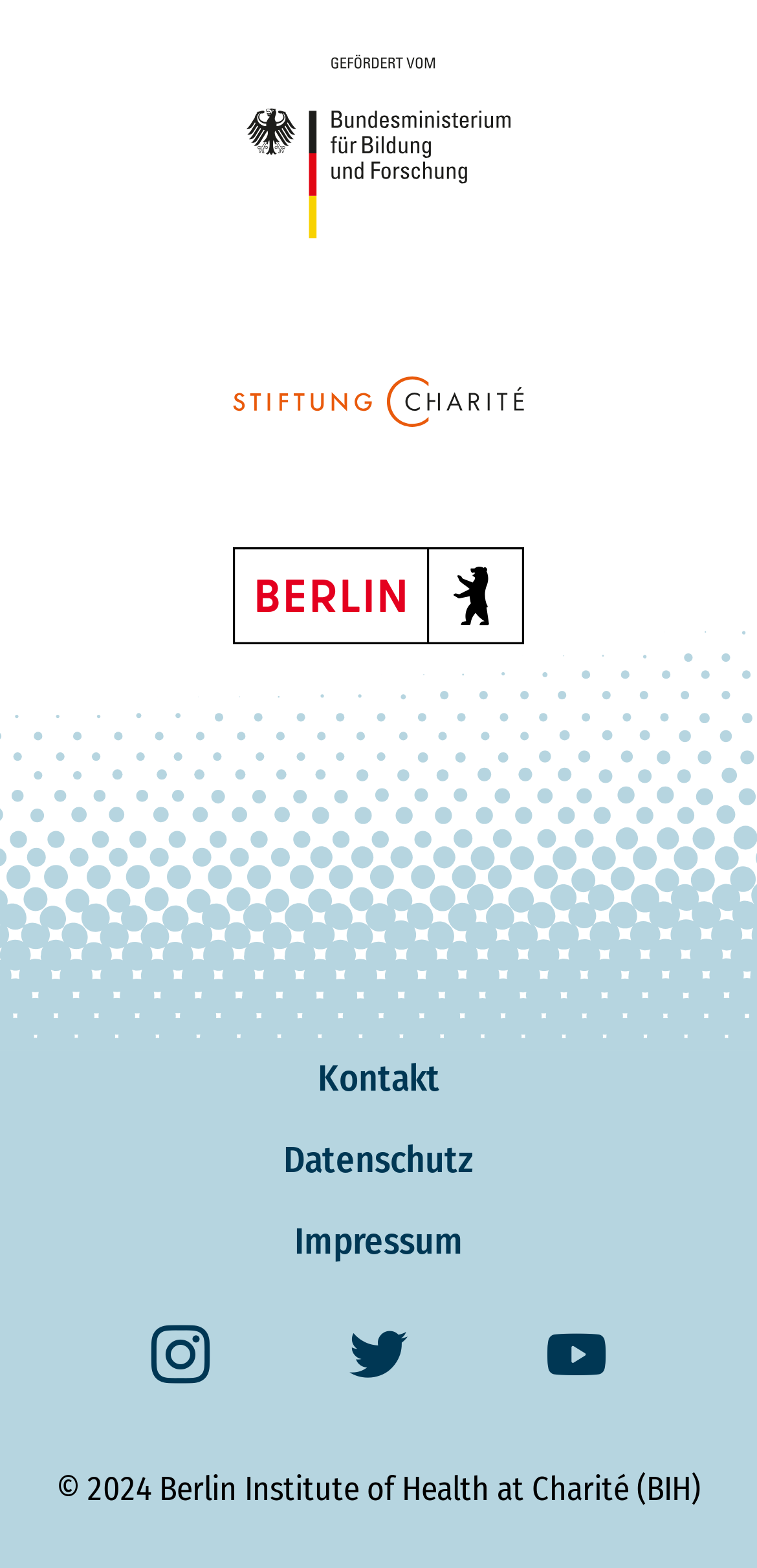Determine the bounding box coordinates of the clickable element to complete this instruction: "go to the Charité website". Provide the coordinates in the format of four float numbers between 0 and 1, [left, top, right, bottom].

[0.308, 0.163, 0.692, 0.348]